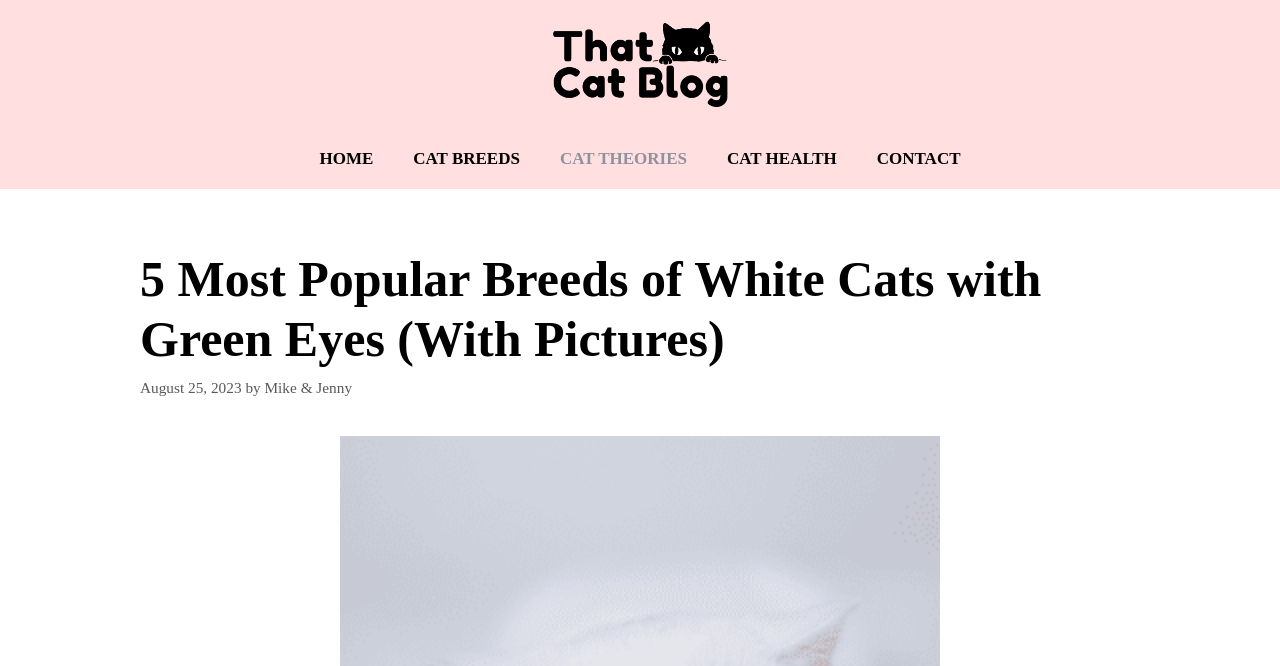Using the description "alt="ThatCatBlog"", predict the bounding box of the relevant HTML element.

[0.43, 0.079, 0.57, 0.109]